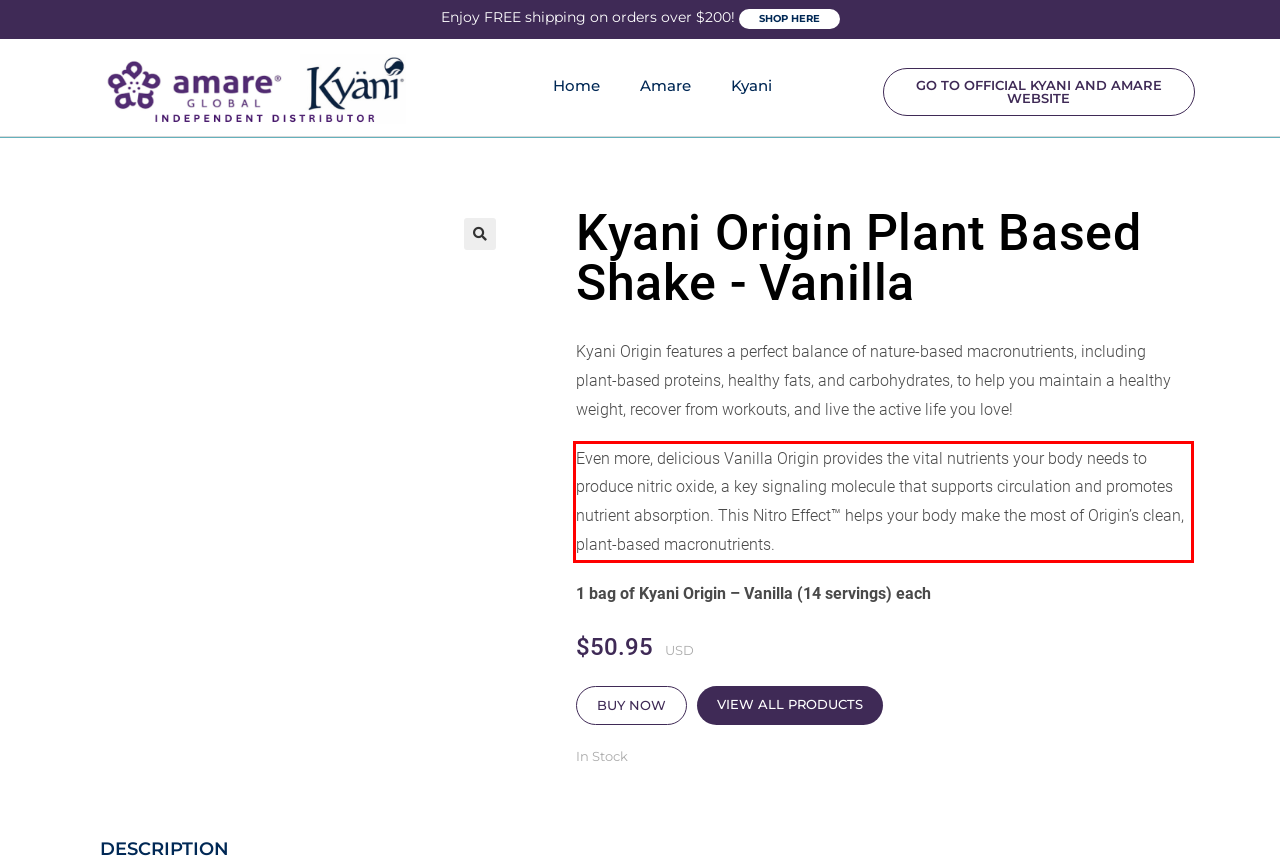You are provided with a screenshot of a webpage that includes a red bounding box. Extract and generate the text content found within the red bounding box.

Even more, delicious Vanilla Origin provides the vital nutrients your body needs to produce nitric oxide, a key signaling molecule that supports circulation and promotes nutrient absorption. This Nitro Effect™ helps your body make the most of Origin’s clean, plant-based macronutrients.